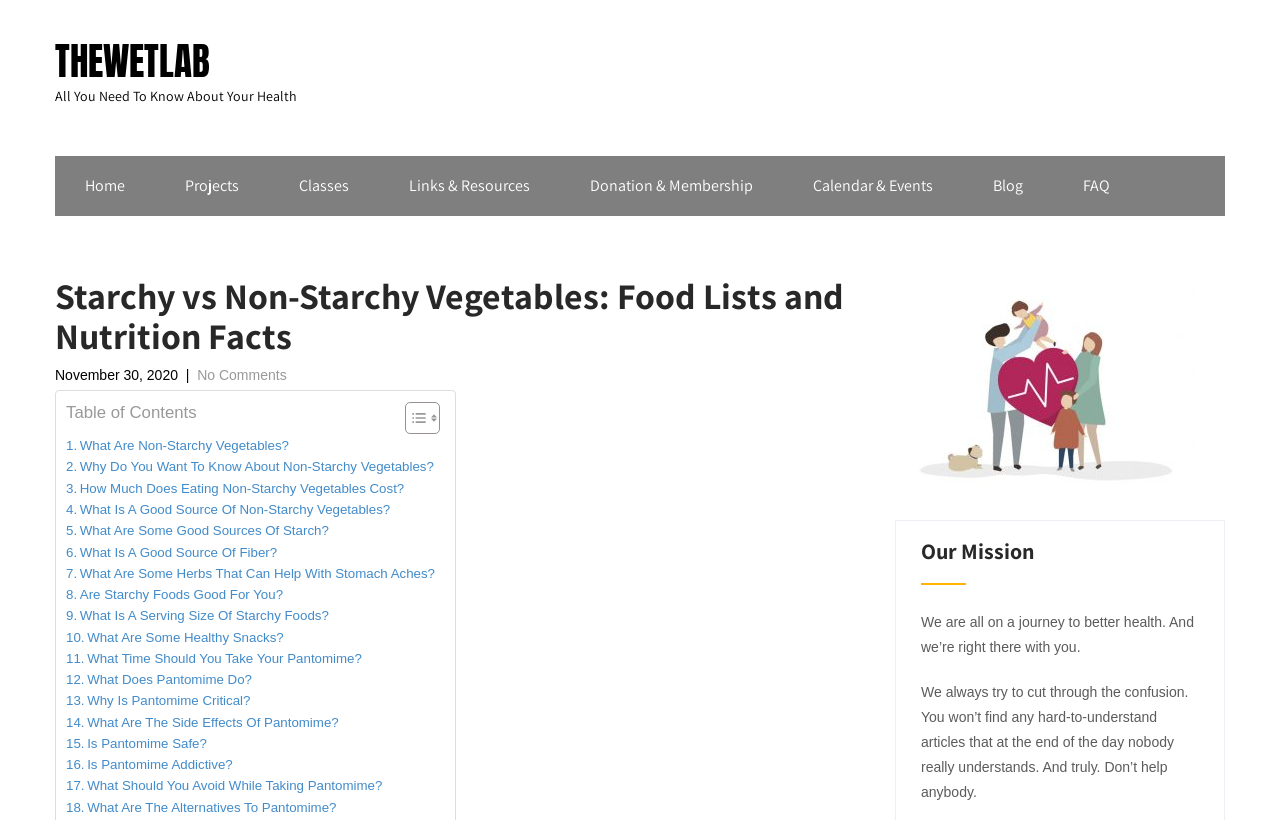Identify the bounding box coordinates for the region of the element that should be clicked to carry out the instruction: "Go to the 'Blog' page". The bounding box coordinates should be four float numbers between 0 and 1, i.e., [left, top, right, bottom].

[0.752, 0.19, 0.823, 0.263]